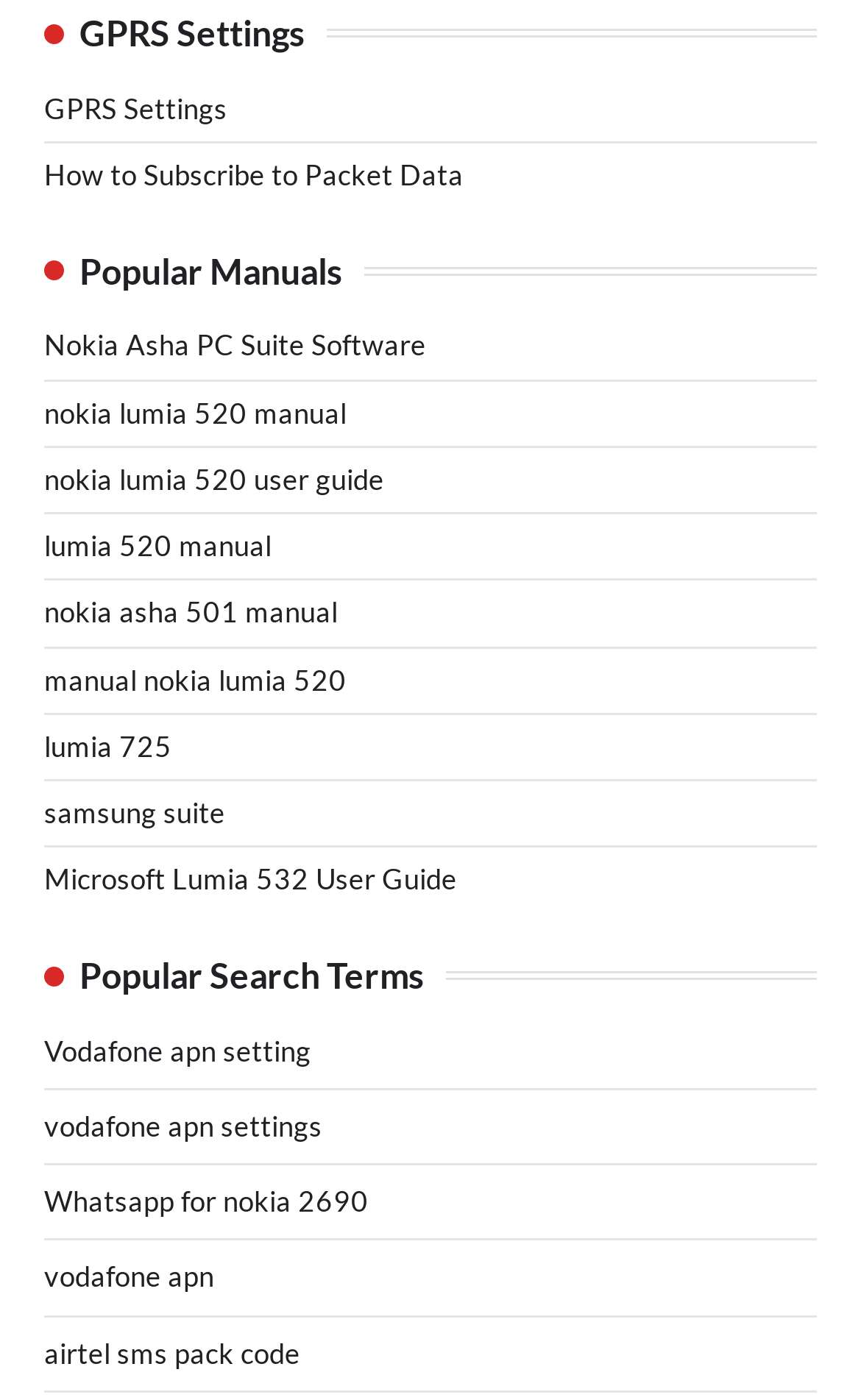Highlight the bounding box coordinates of the region I should click on to meet the following instruction: "Click on GPRS Settings".

[0.051, 0.064, 0.264, 0.089]